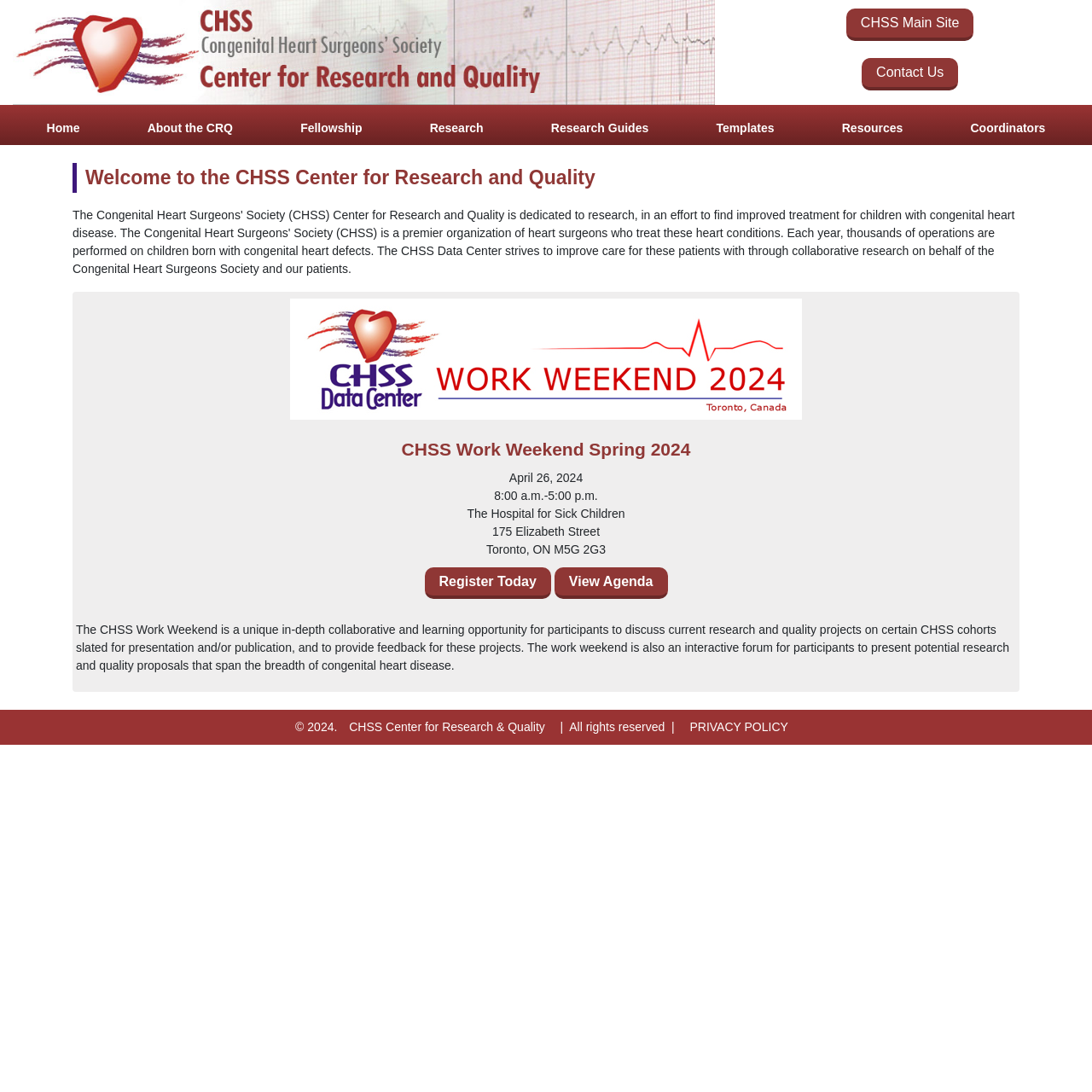What is the name of the center?
Analyze the image and provide a thorough answer to the question.

The name of the center can be found in the top-left corner of the webpage, where it is written as 'CHSS Center for Research & Quality' in a link and an image.